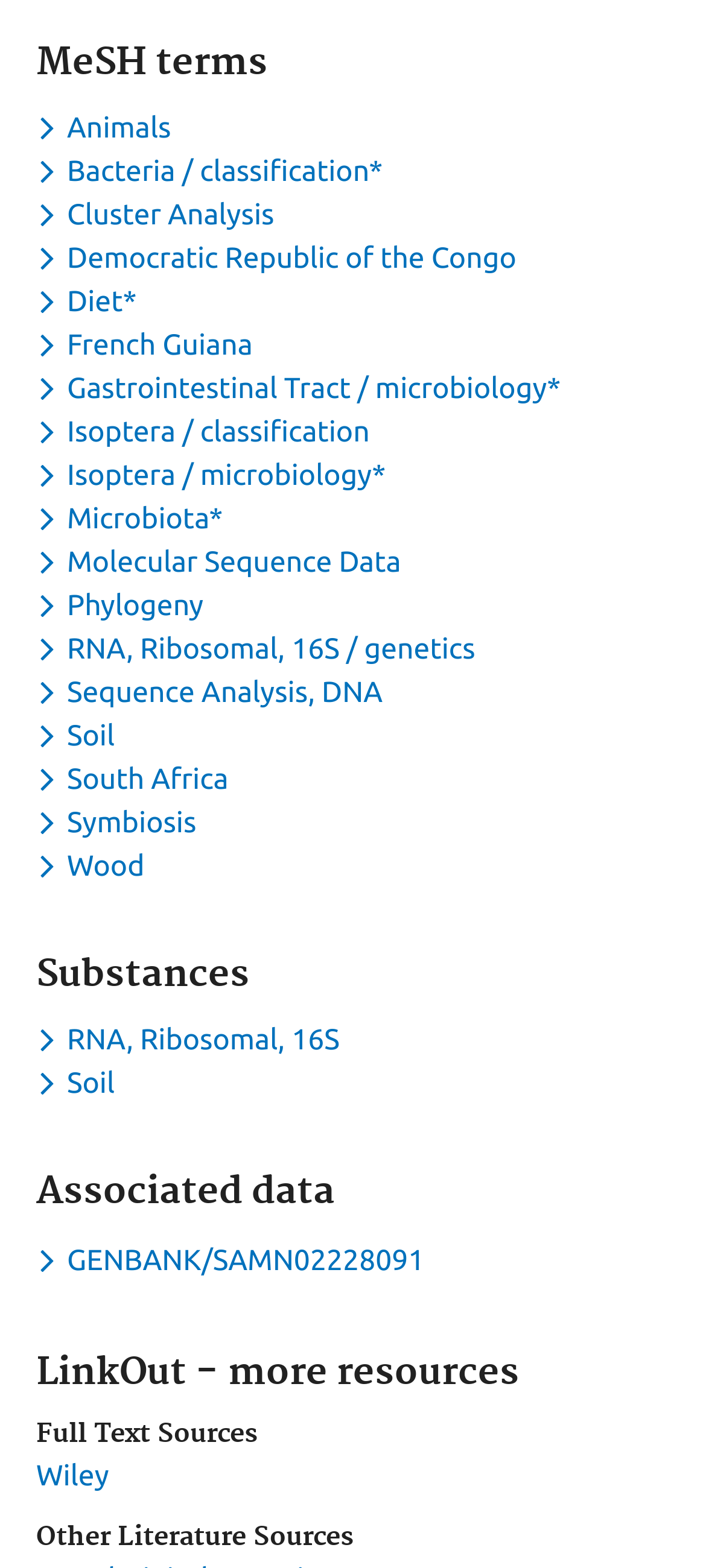Bounding box coordinates should be provided in the format (top-left x, top-left y, bottom-right x, bottom-right y) with all values between 0 and 1. Identify the bounding box for this UI element: South Africa

[0.051, 0.486, 0.336, 0.507]